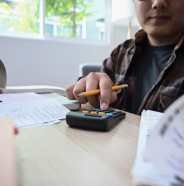Use a single word or phrase to answer this question: 
What is scattered on the table?

Documents and papers